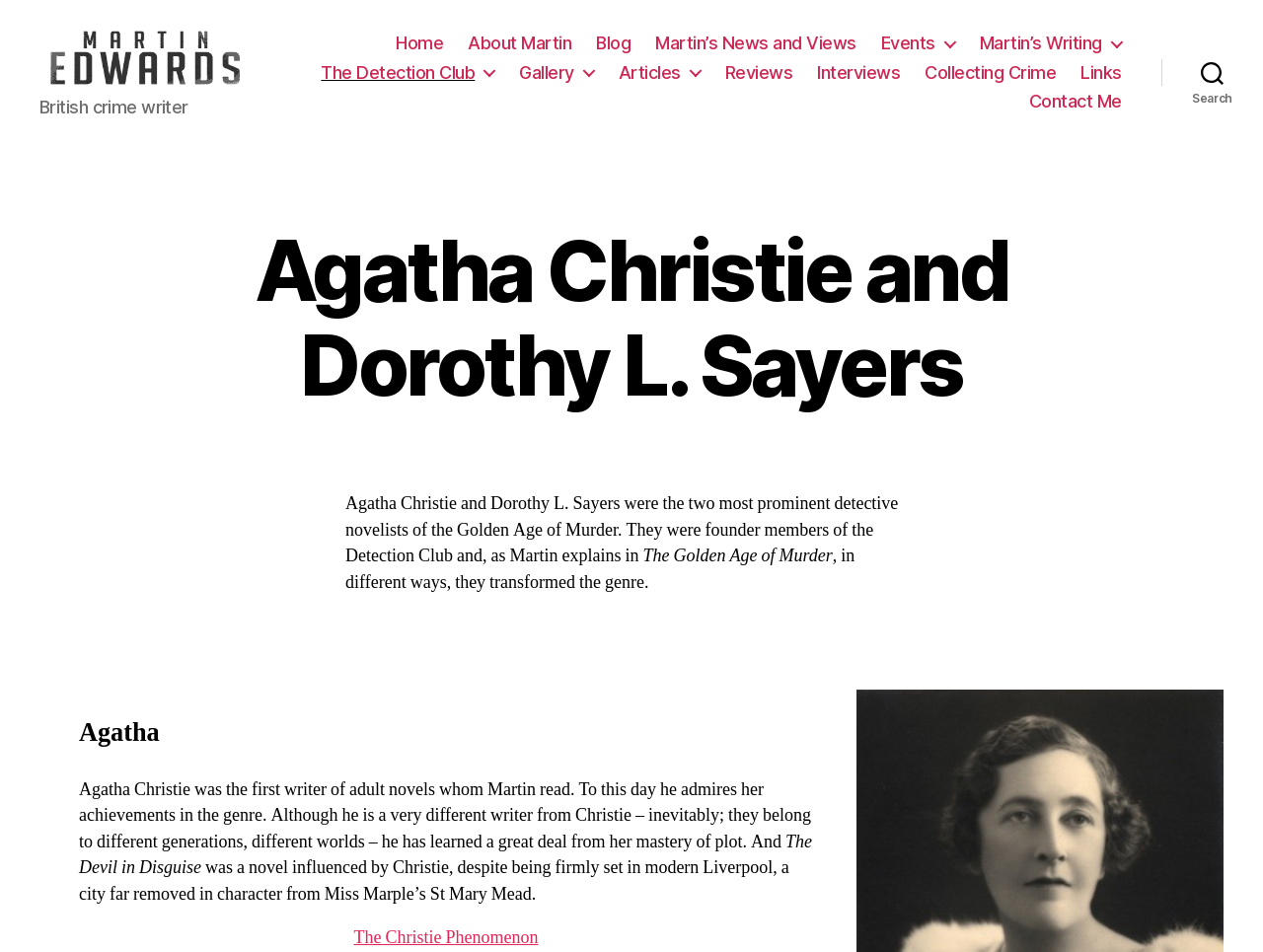Please determine the bounding box coordinates for the UI element described as: "Martin’s News and Views".

[0.519, 0.04, 0.678, 0.062]